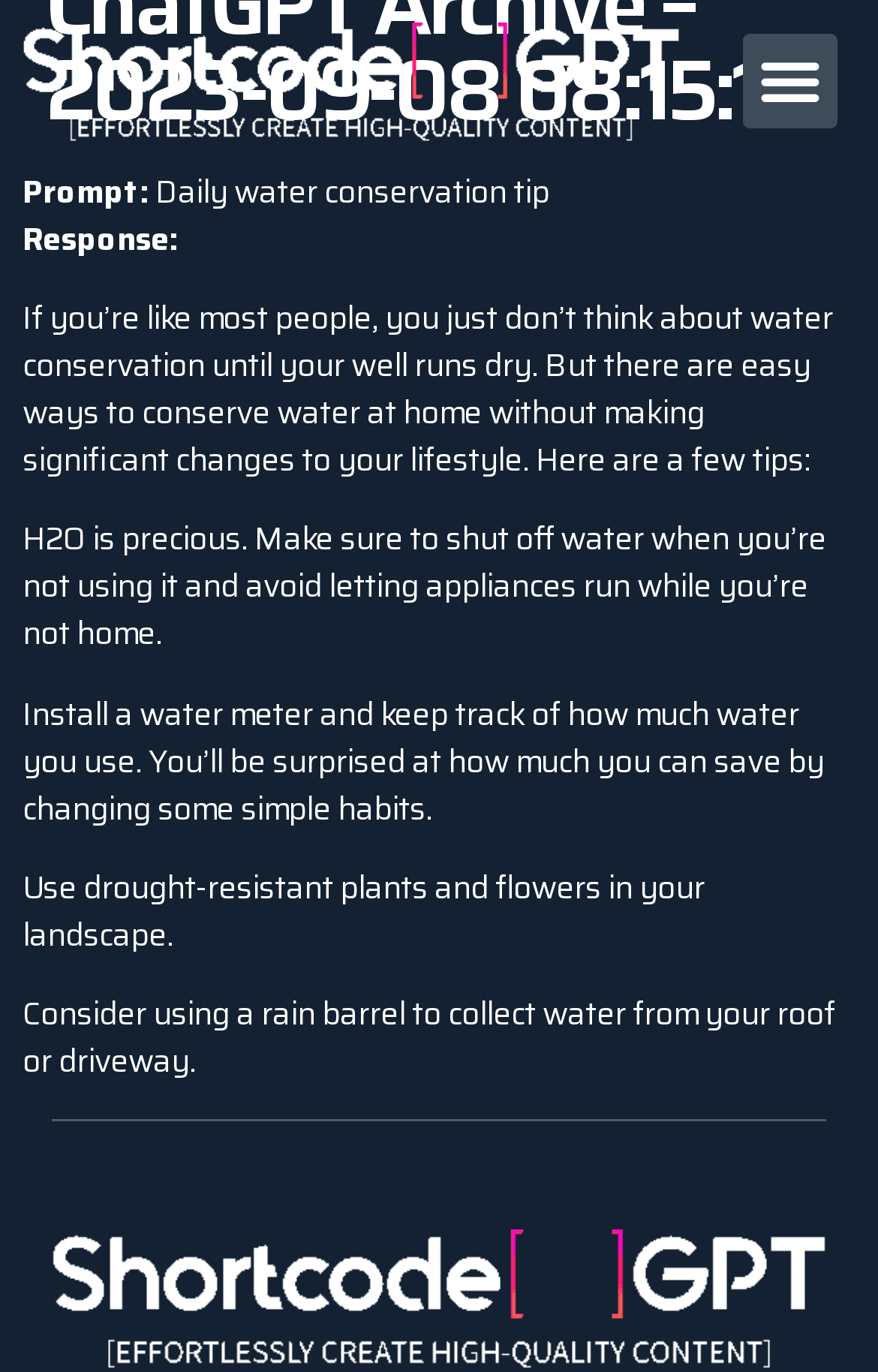Identify and provide the text of the main header on the webpage.

ChatGPT Archive – 2023-09-08 08:15:17